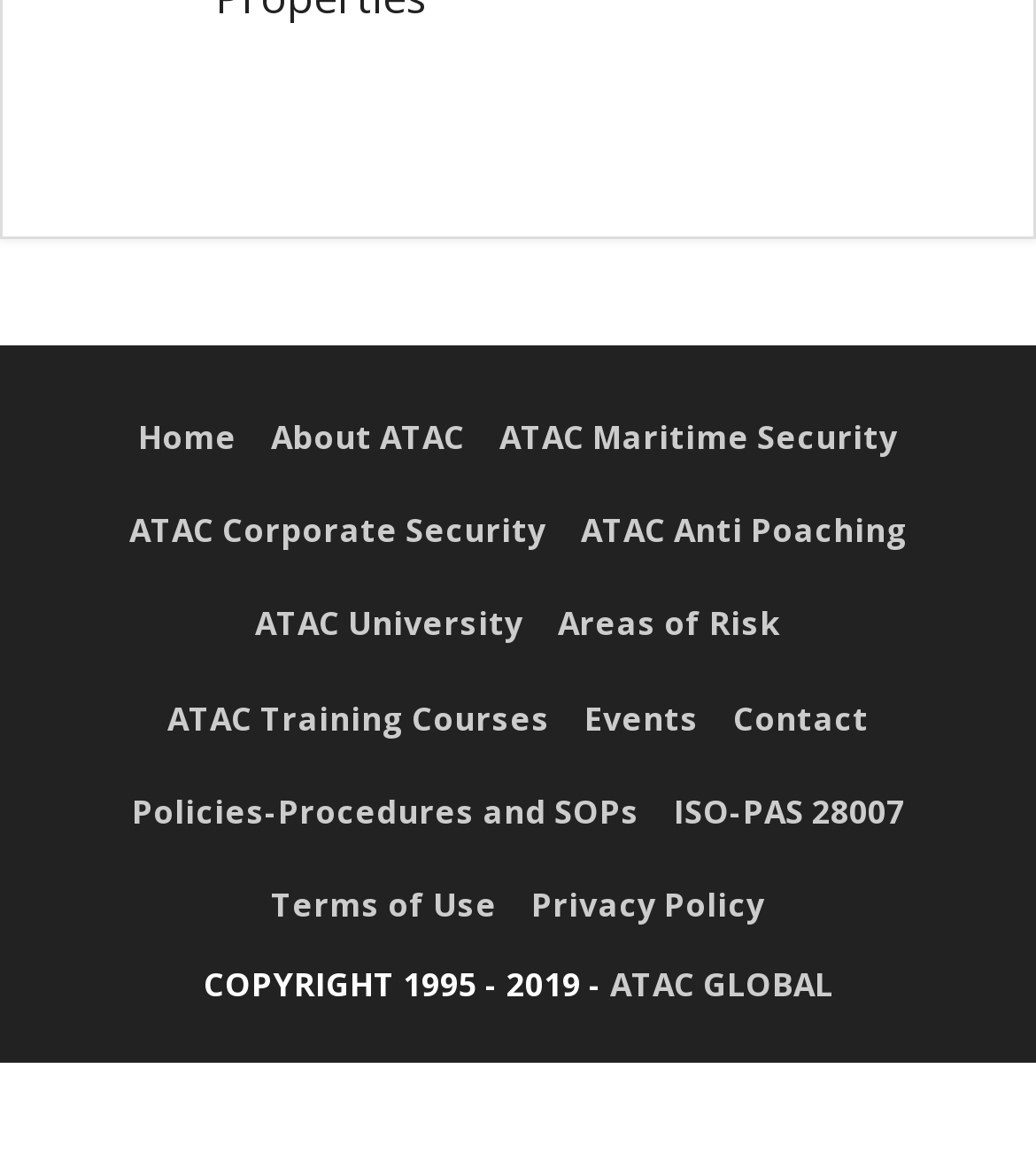Provide the bounding box coordinates in the format (top-left x, top-left y, bottom-right x, bottom-right y). All values are floating point numbers between 0 and 1. Determine the bounding box coordinate of the UI element described as: Contact

[0.708, 0.594, 0.838, 0.633]